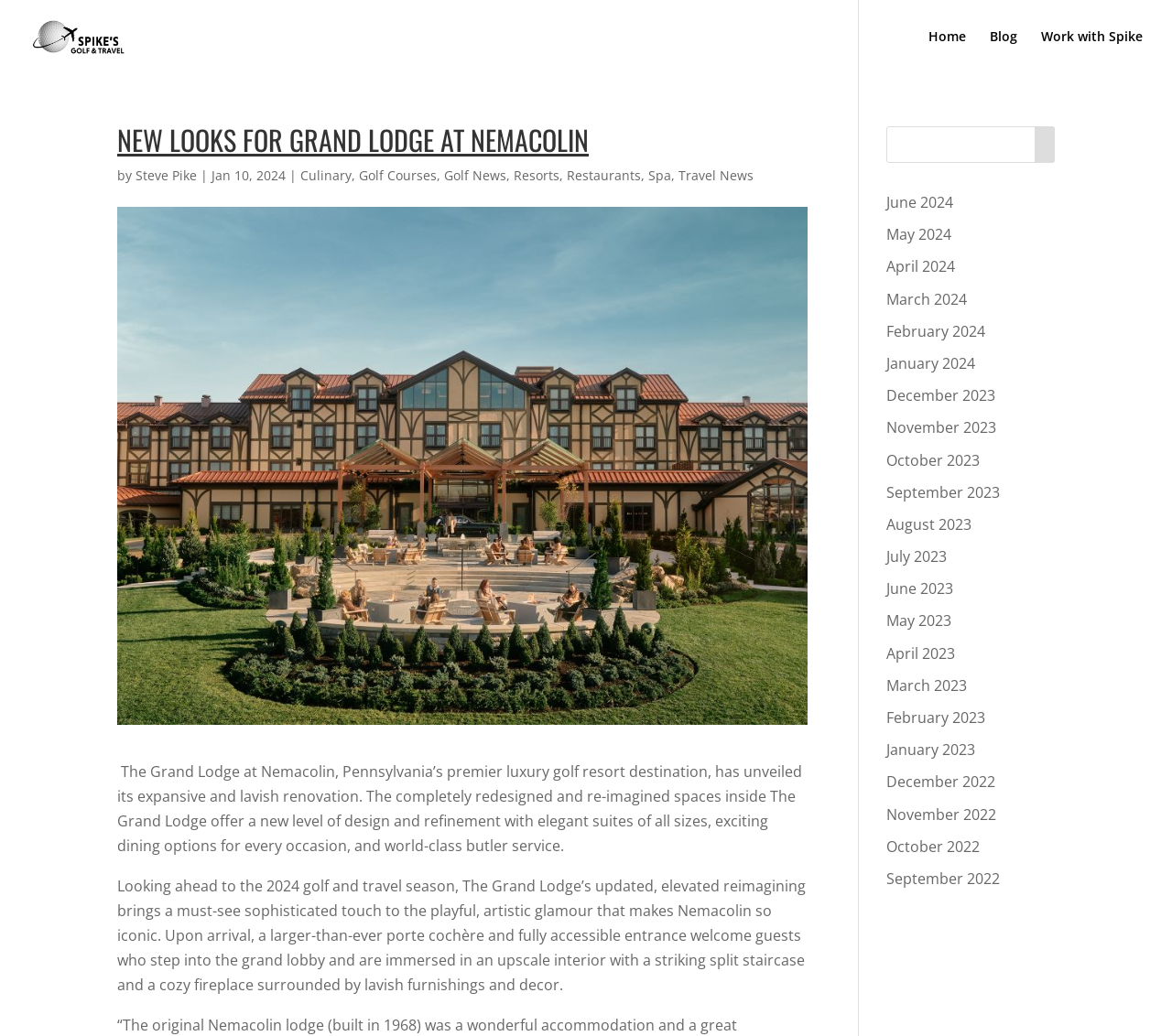What is the location of the Grand Lodge?
Based on the screenshot, give a detailed explanation to answer the question.

The question asks for the location of the Grand Lodge, which can be found in the text description of the webpage. The text description states 'The Grand Lodge at Nemacolin, Pennsylvania’s premier luxury golf resort destination, has unveiled its expansive and lavish renovation.' Therefore, the answer is 'Pennsylvania'.